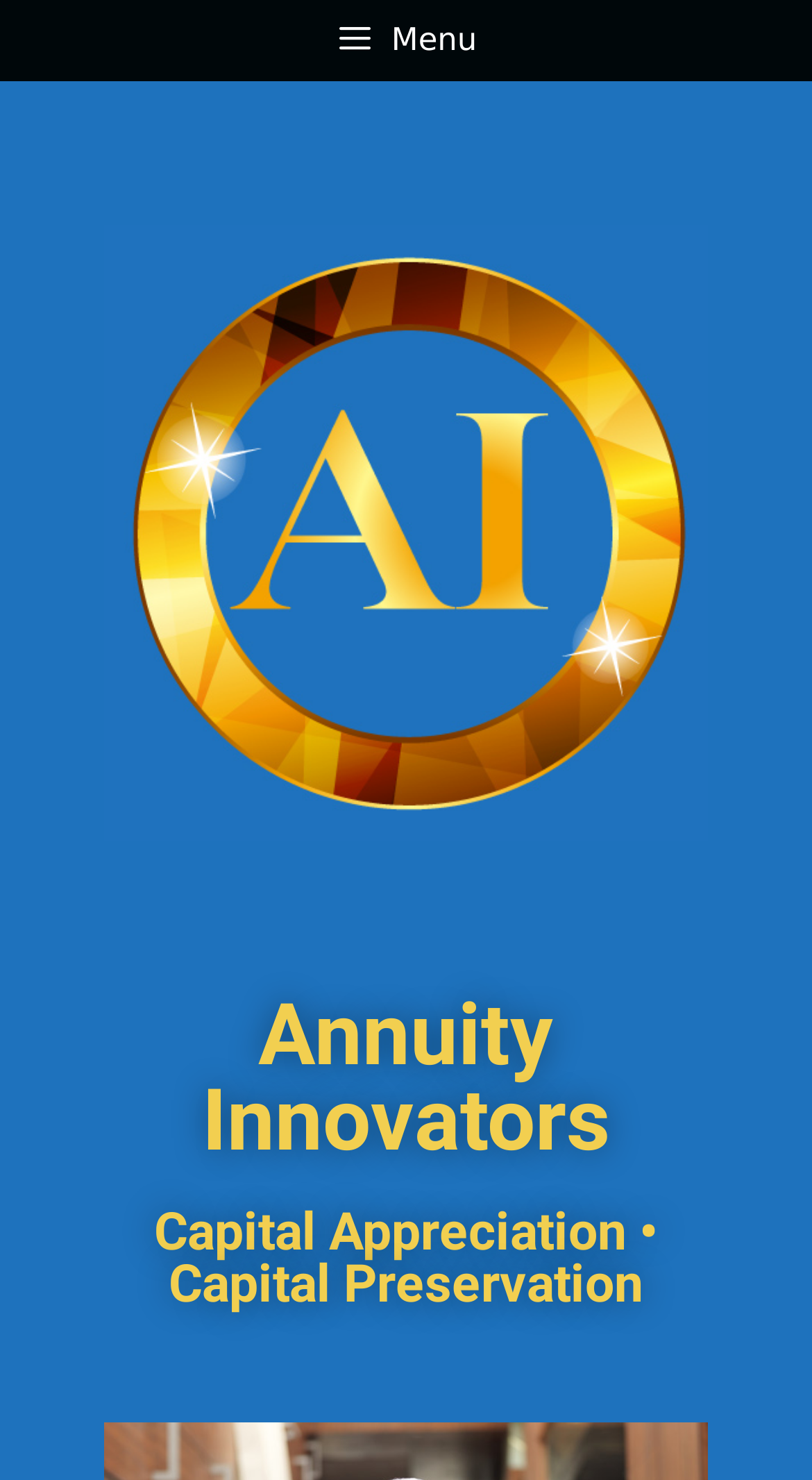Given the description: "Menu", determine the bounding box coordinates of the UI element. The coordinates should be formatted as four float numbers between 0 and 1, [left, top, right, bottom].

[0.0, 0.0, 1.0, 0.055]